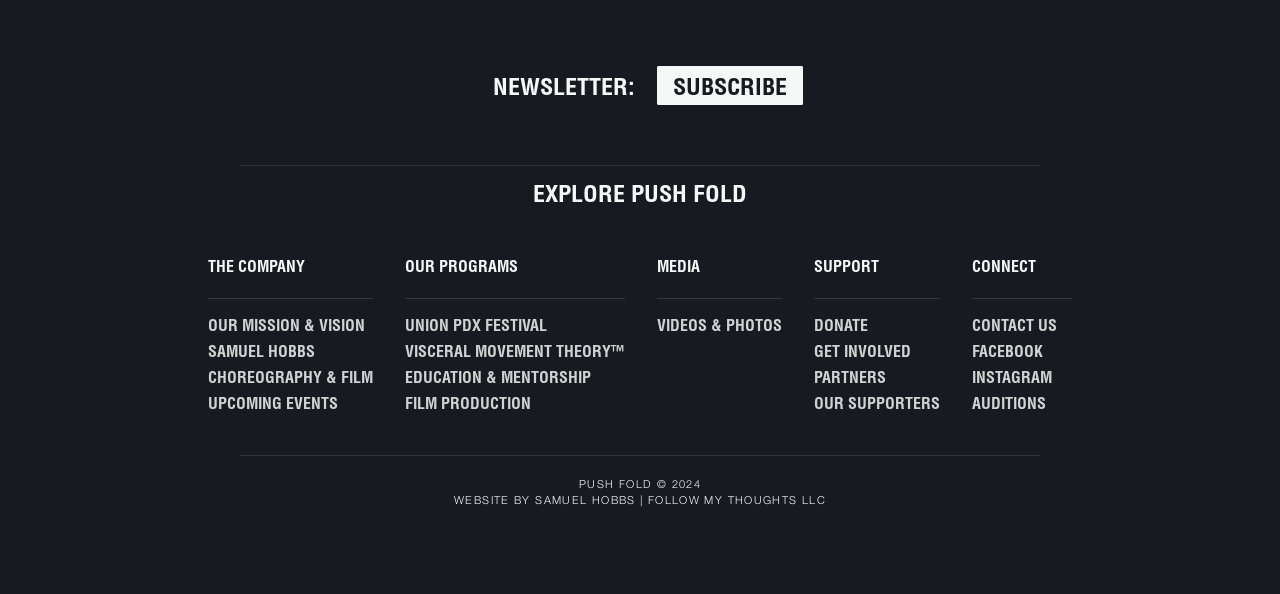Analyze the image and answer the question with as much detail as possible: 
What is the name of the company?

The name of the company can be found at the top of the webpage, in the heading element with the text 'EXPLORE PUSH FOLD'. This suggests that the company's name is PUSH FOLD.